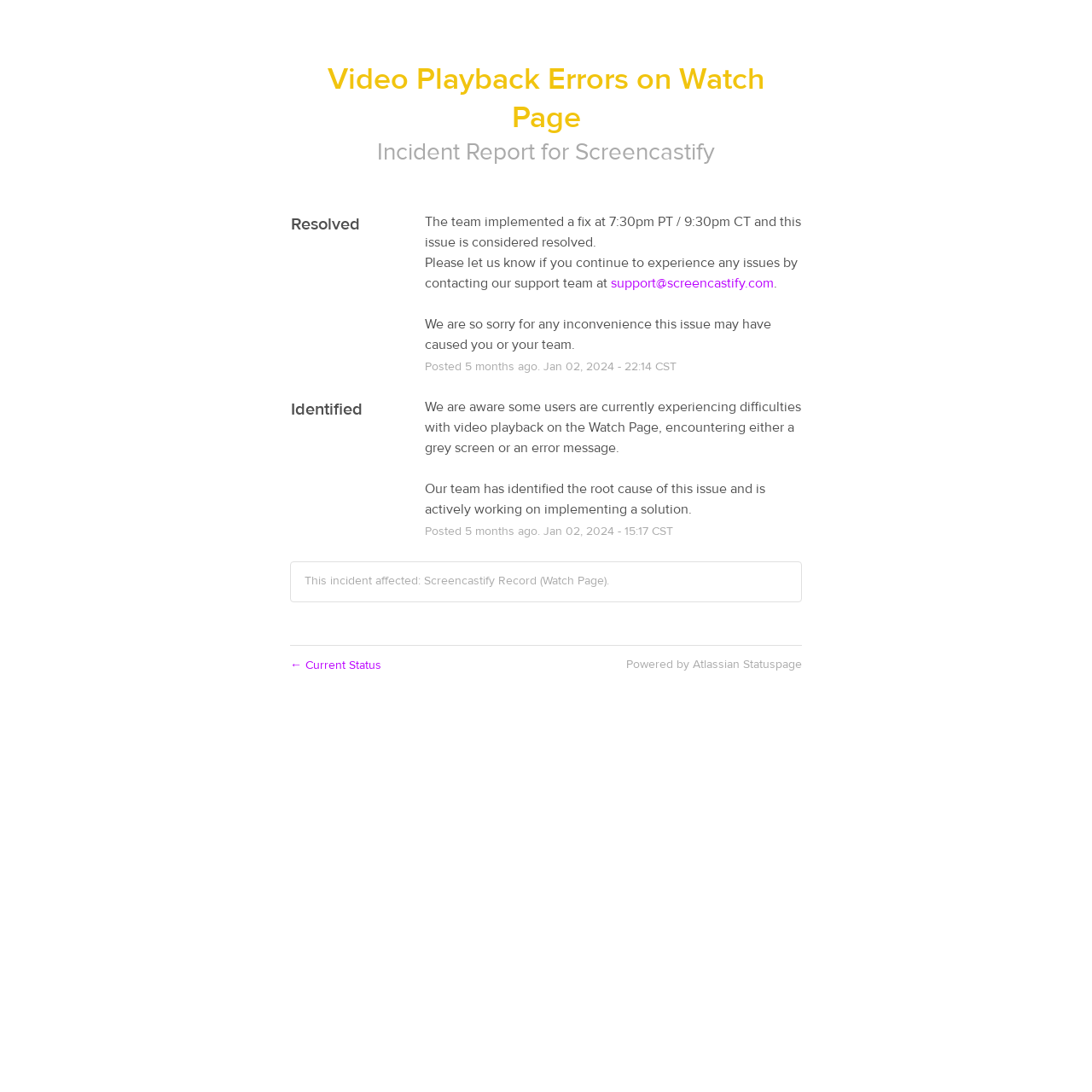What is affected by this incident?
Please use the image to deliver a detailed and complete answer.

The affected component can be determined by looking at the StaticText element with the text 'This incident affected: Screencastify Record (Watch Page).' which is located at the bottom of the webpage, indicating that the issue is related to the Watch Page of Screencastify Record.